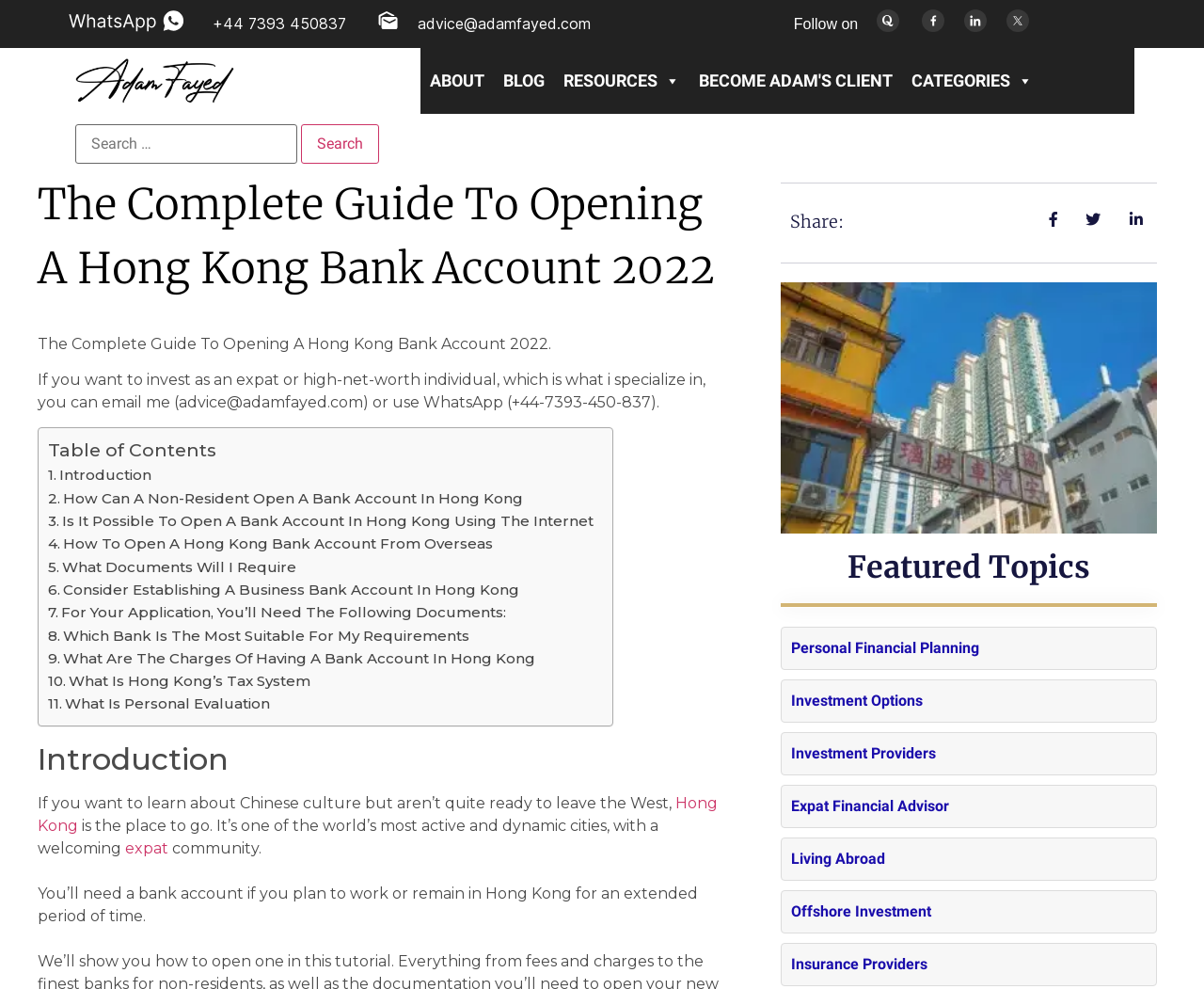What is the topic of the webpage?
Give a one-word or short-phrase answer derived from the screenshot.

Opening a Hong Kong bank account